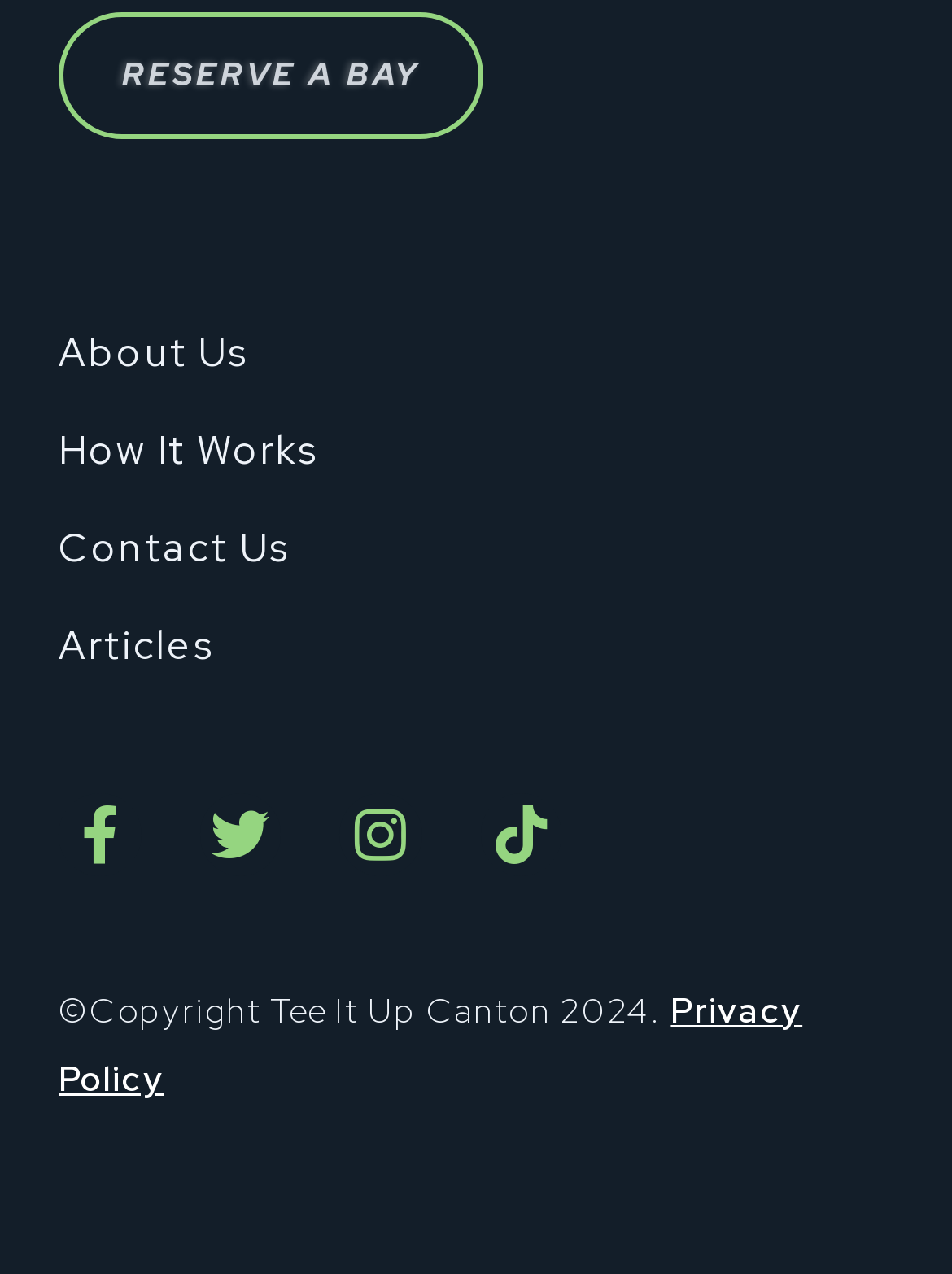Determine the bounding box coordinates for the HTML element mentioned in the following description: "Facebook-f". The coordinates should be a list of four floats ranging from 0 to 1, represented as [left, top, right, bottom].

[0.062, 0.623, 0.148, 0.687]